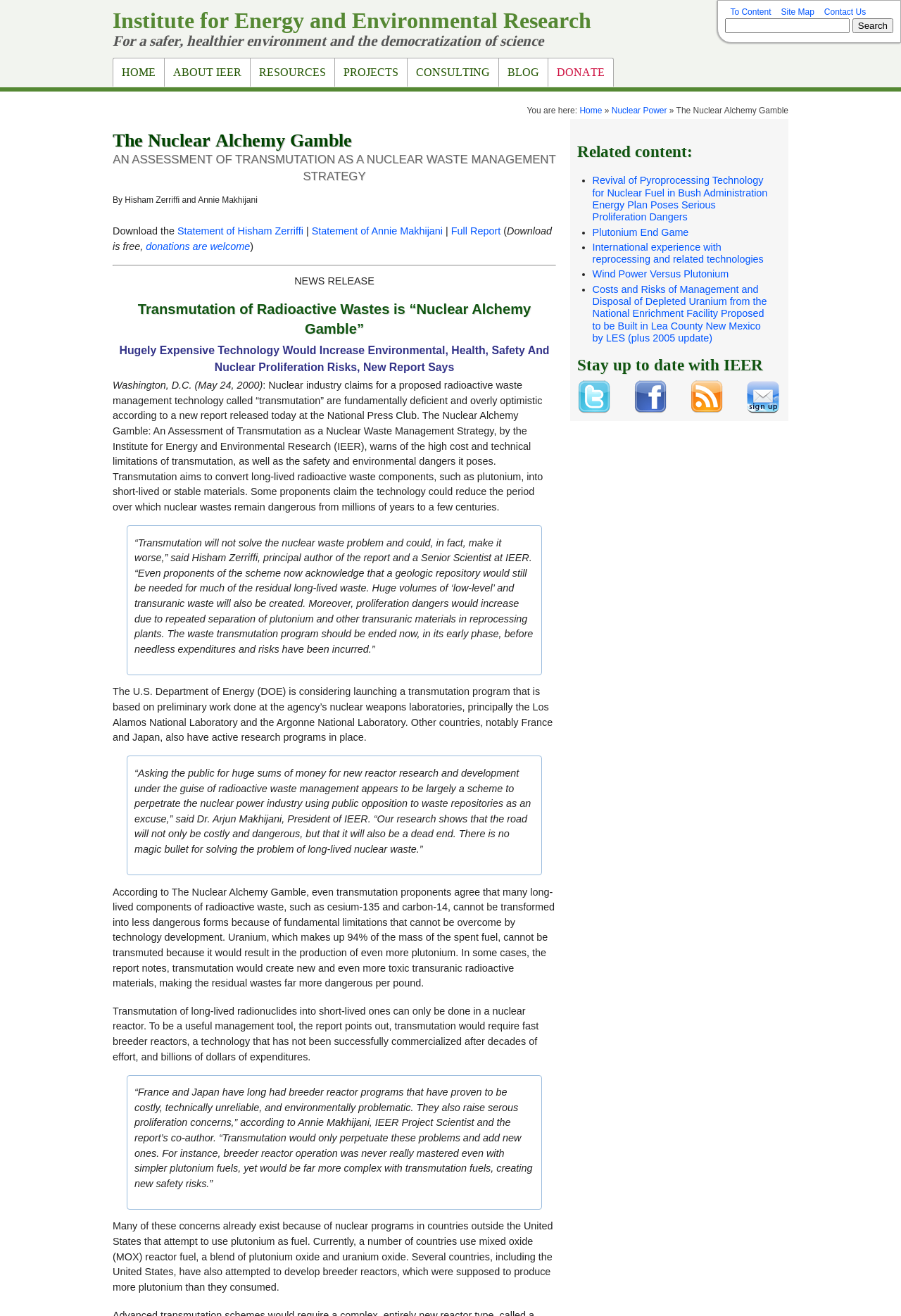Identify the bounding box for the described UI element. Provide the coordinates in (top-left x, top-left y, bottom-right x, bottom-right y) format with values ranging from 0 to 1: Full Report

[0.501, 0.171, 0.556, 0.18]